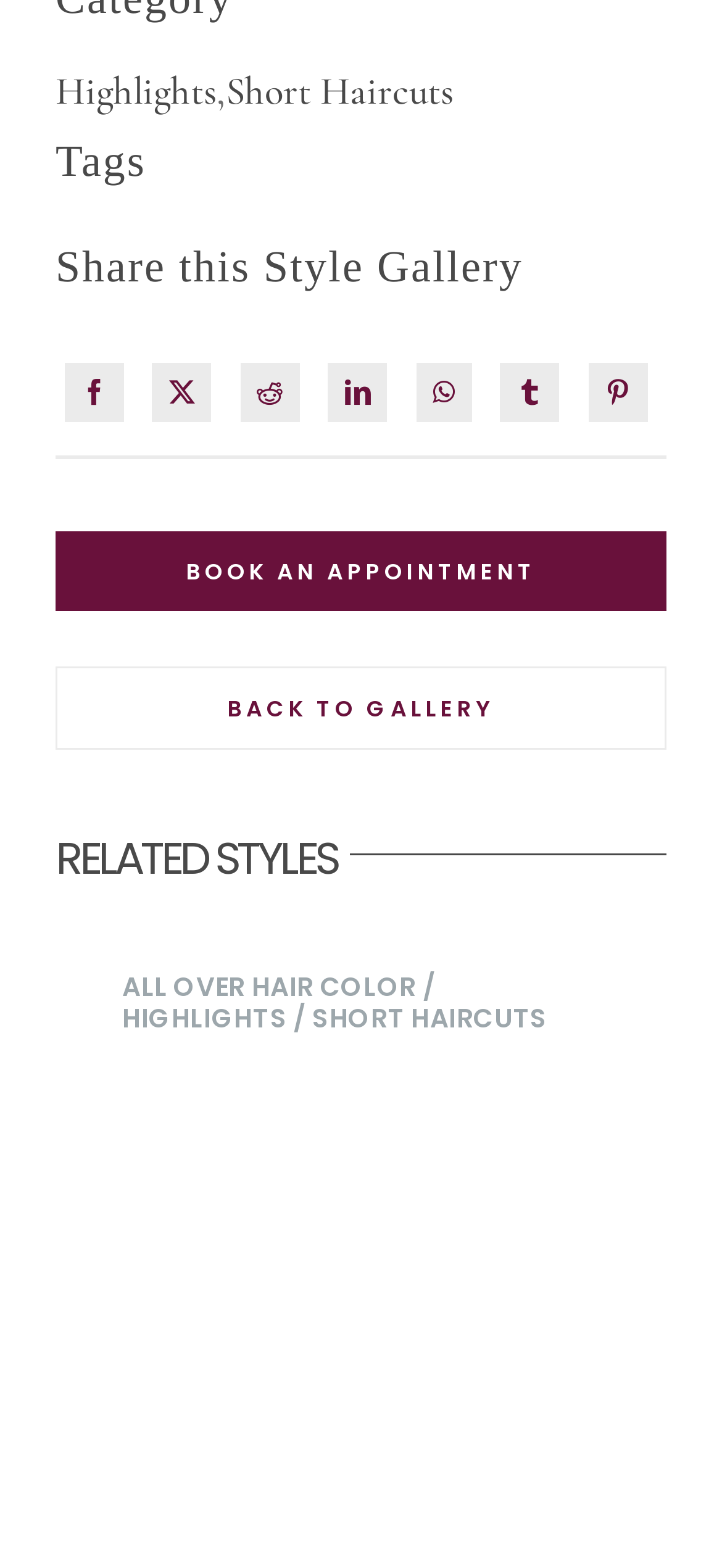Provide the bounding box for the UI element matching this description: "Highlights".

[0.077, 0.043, 0.3, 0.073]